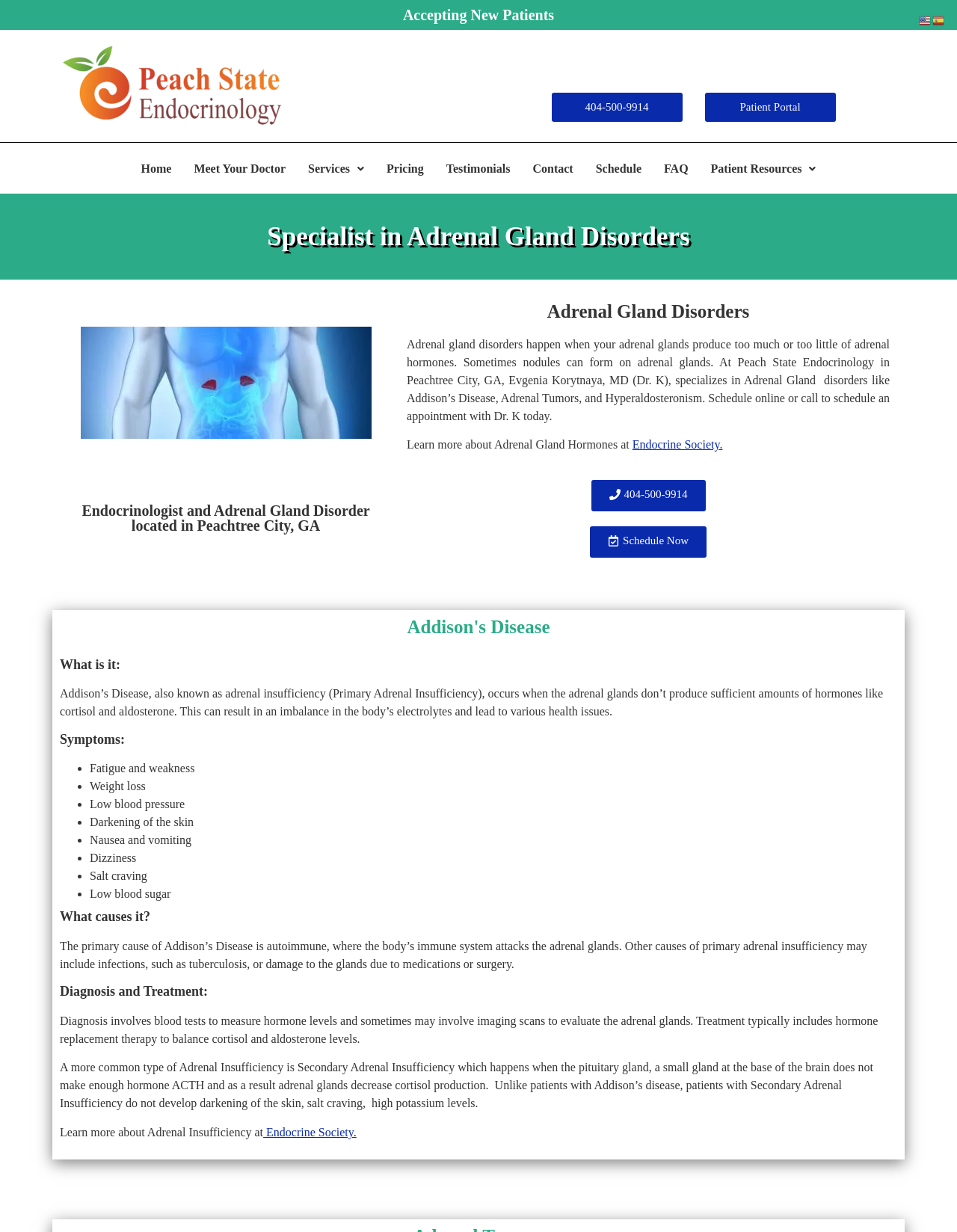Determine the bounding box coordinates of the clickable region to carry out the instruction: "Click the 'Patient Portal' link".

[0.736, 0.075, 0.873, 0.099]